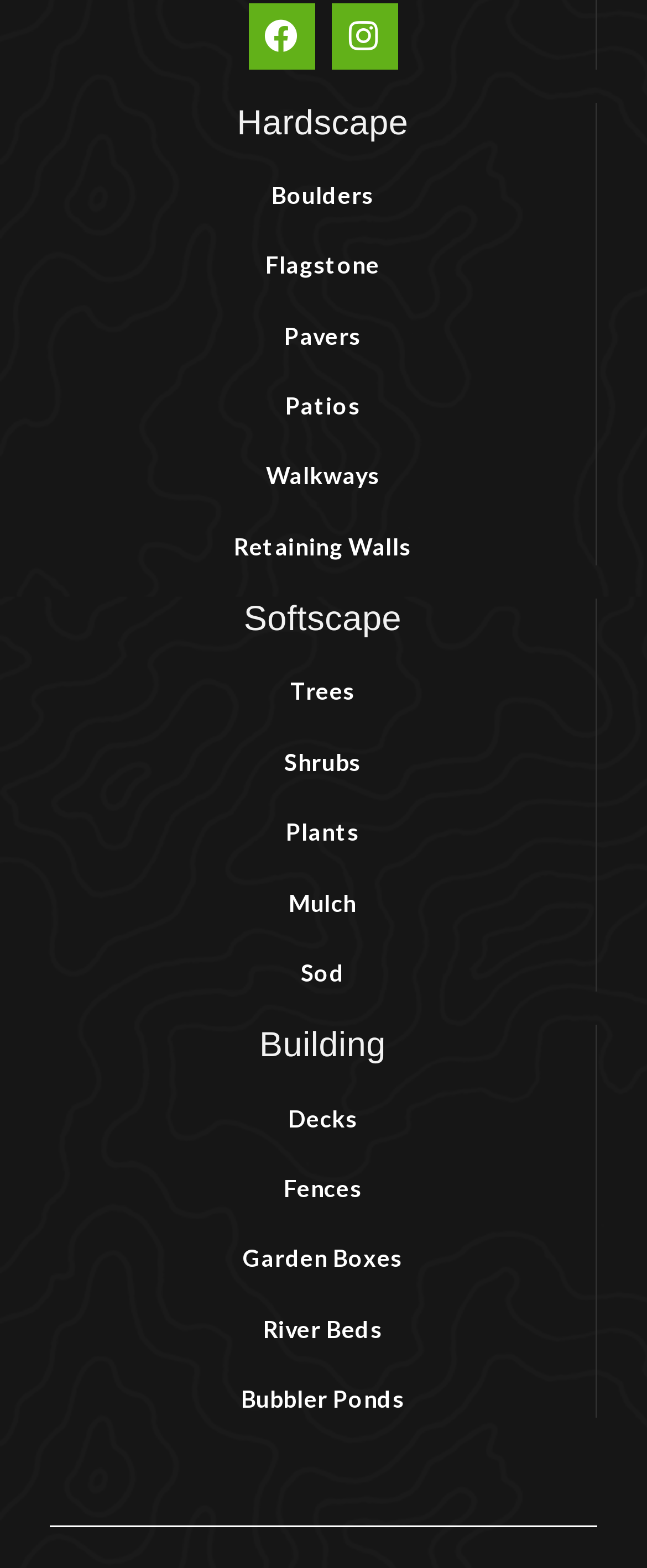Determine the bounding box coordinates of the region to click in order to accomplish the following instruction: "click on Facebook link". Provide the coordinates as four float numbers between 0 and 1, specifically [left, top, right, bottom].

[0.383, 0.002, 0.486, 0.044]